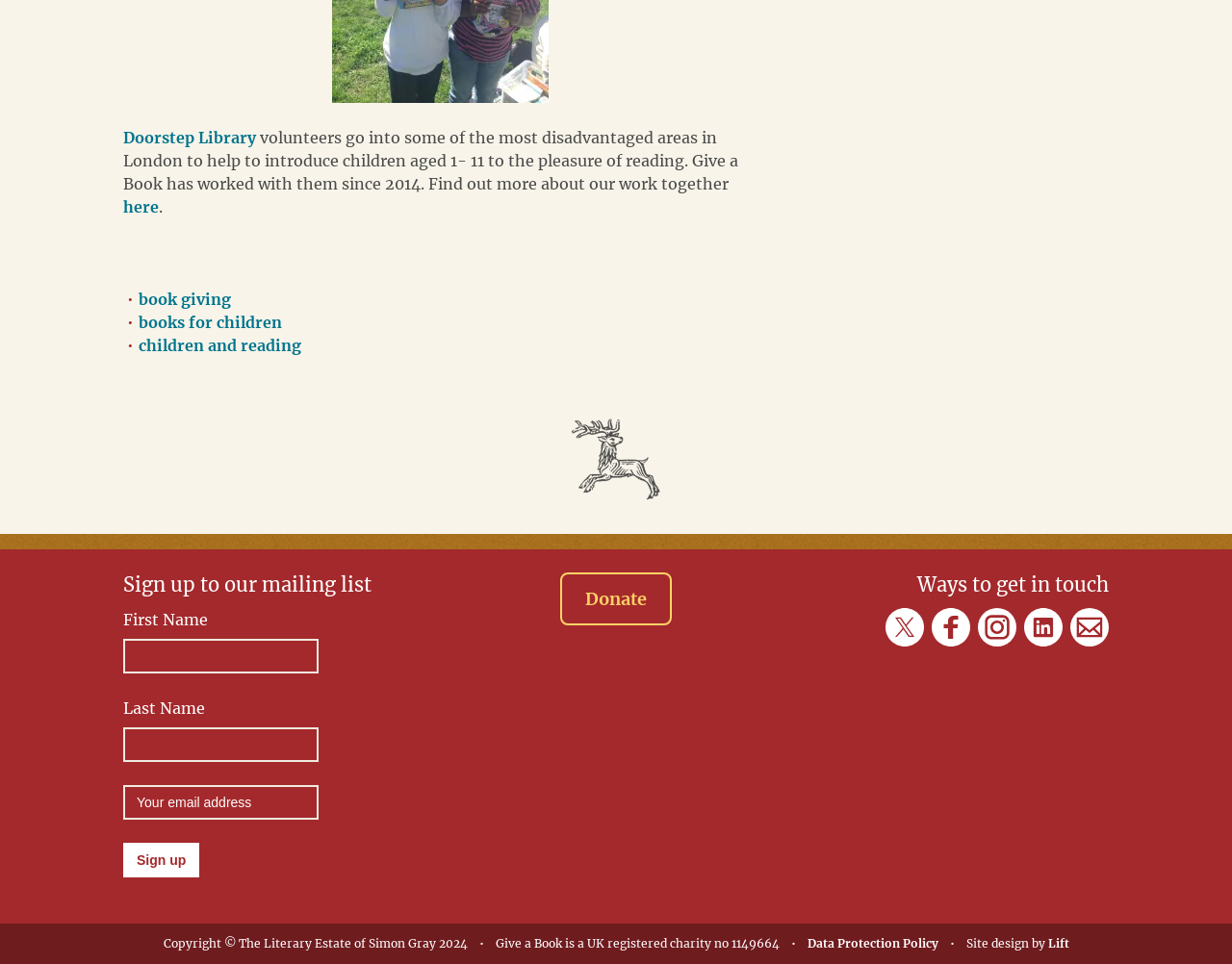Using the details from the image, please elaborate on the following question: What is the charity number of Give a Book?

The webpage mentions in the footer section that 'Give a Book is a UK registered charity no 1149664', which indicates that the charity number of Give a Book is 1149664.